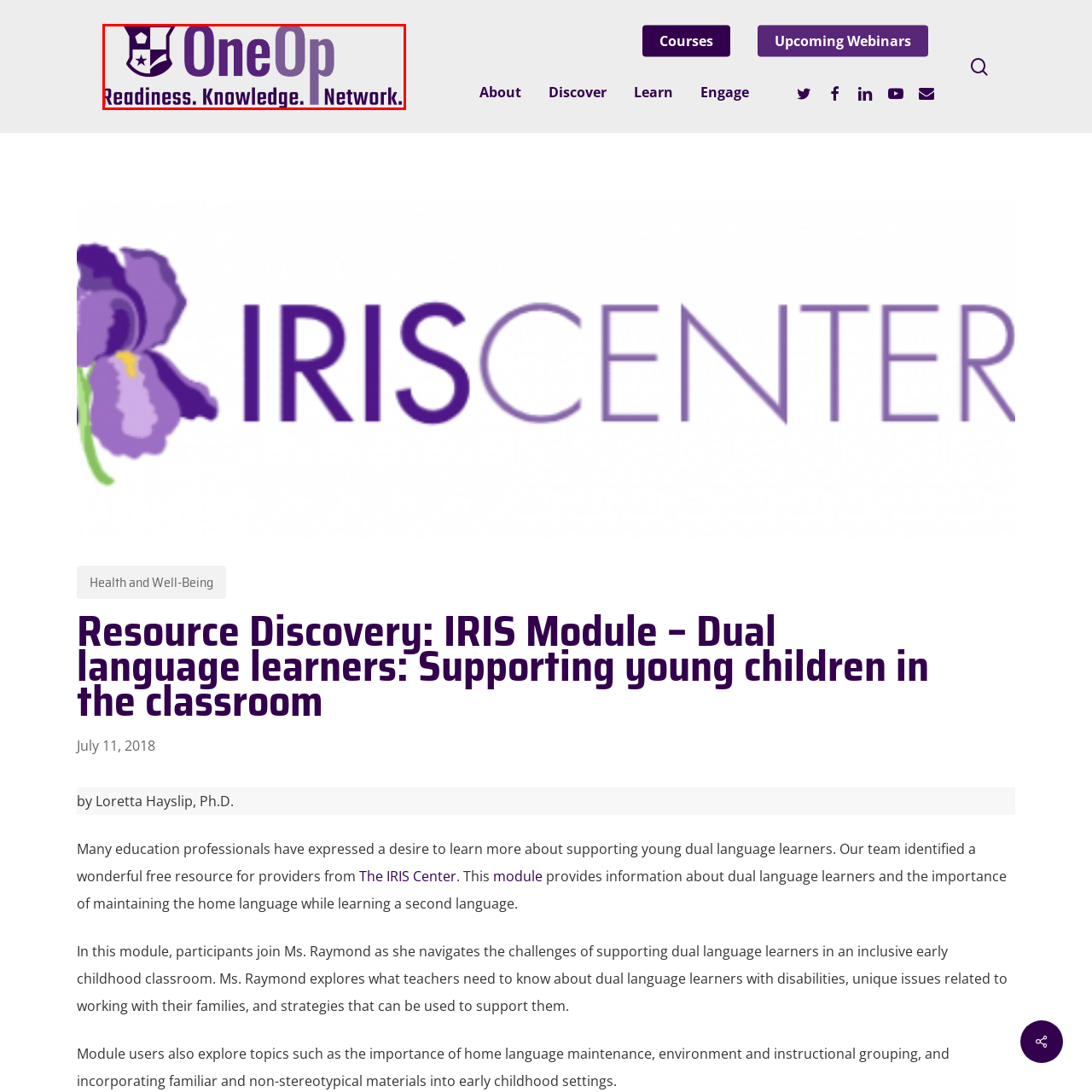What is the purpose of OneOp according to its mission?
Inspect the image within the red bounding box and answer concisely using one word or a short phrase.

Provide educational support